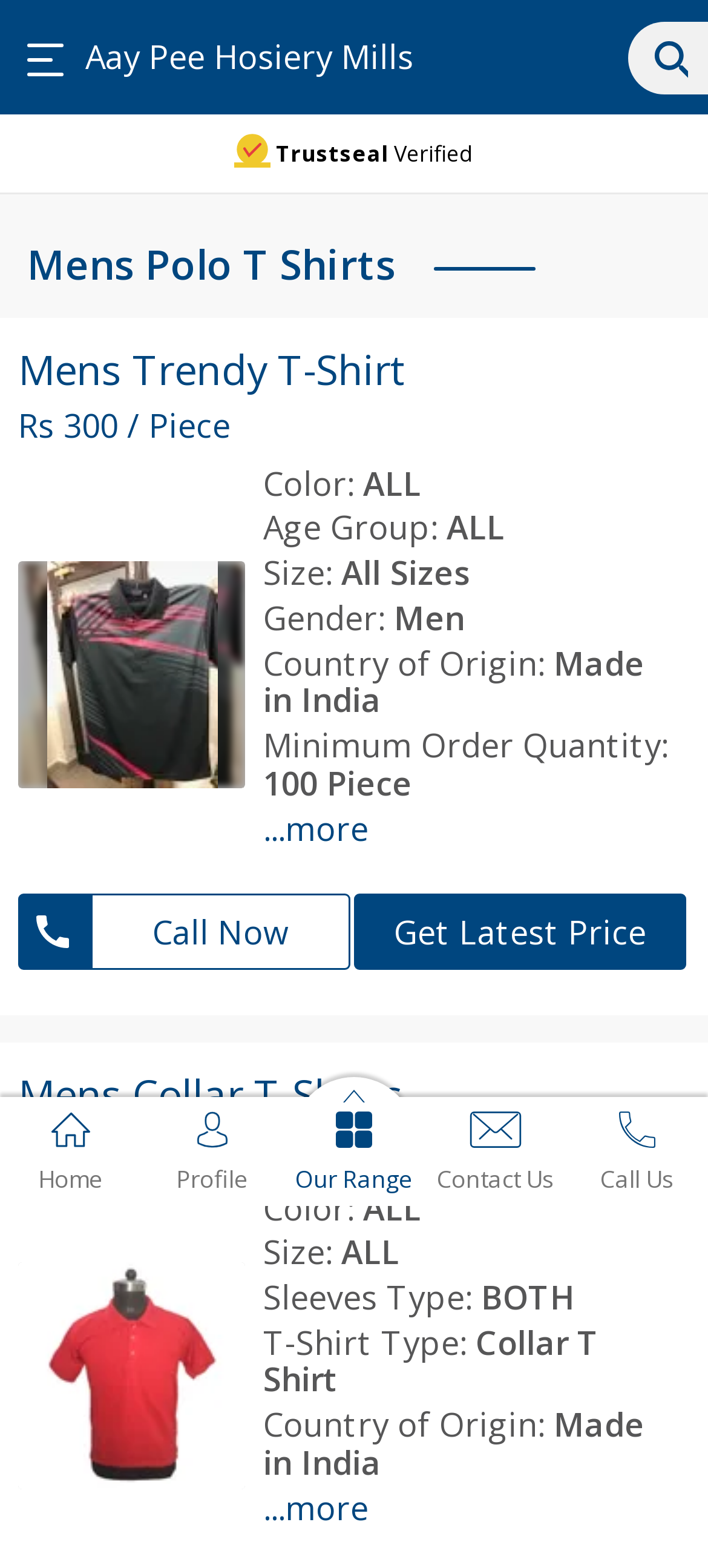Identify and provide the main heading of the webpage.

Mens Polo T Shirts 